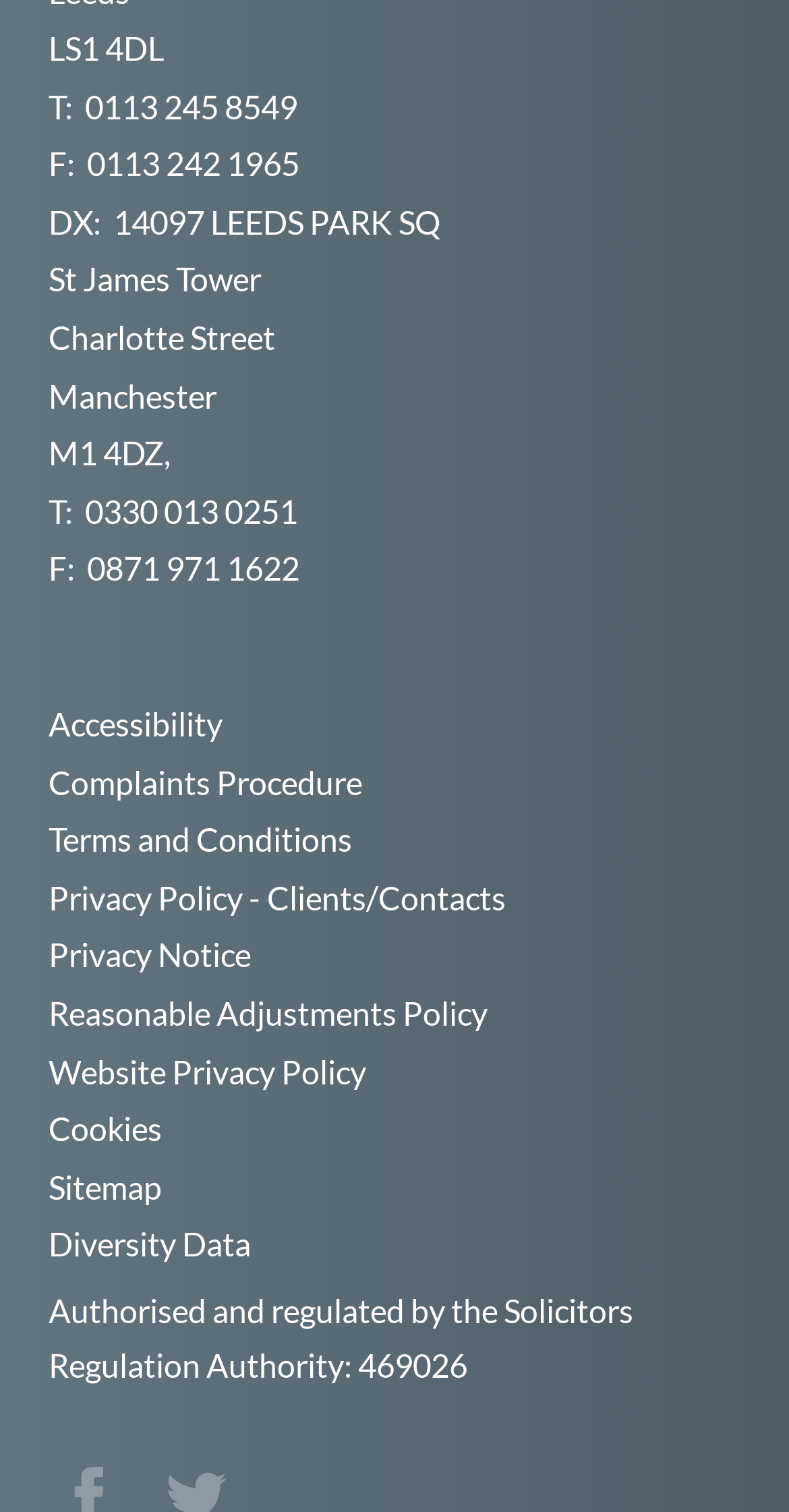Consider the image and give a detailed and elaborate answer to the question: 
What is the city mentioned along with Charlotte Street?

The city can be found in the top section of the webpage, where the address '14097 LEEDS PARK SQ' is mentioned, and the city 'Manchester' is written below the street name 'Charlotte Street'.